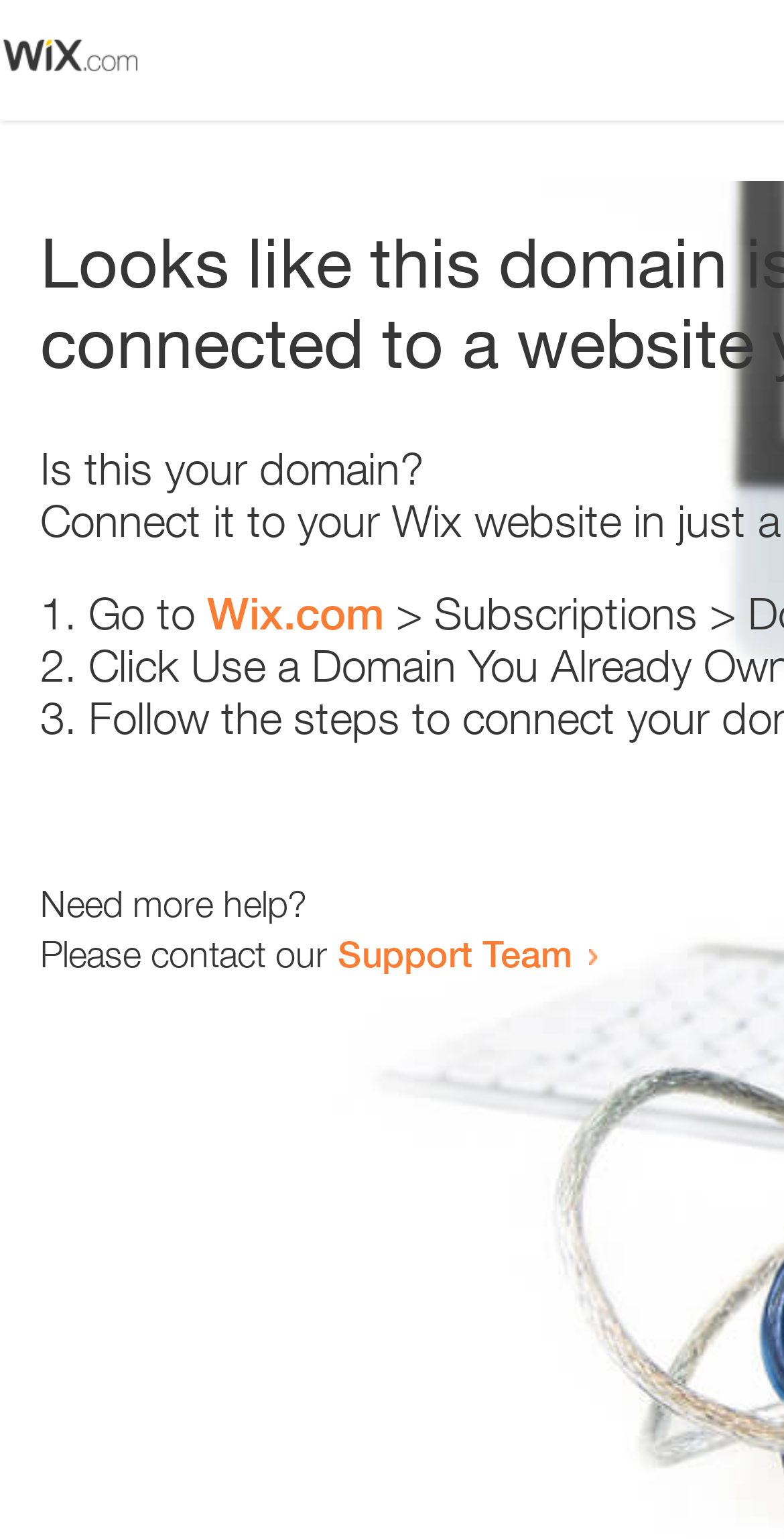Carefully examine the image and provide an in-depth answer to the question: What is the name of the website to visit for resolution?

The link 'Wix.com' is provided on the webpage as a step to resolve the issue, implying that it is the website to visit for resolution.